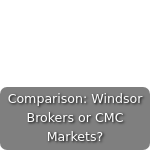What is the design style of this comparison?
Respond with a short answer, either a single word or a phrase, based on the image.

Minimalistic